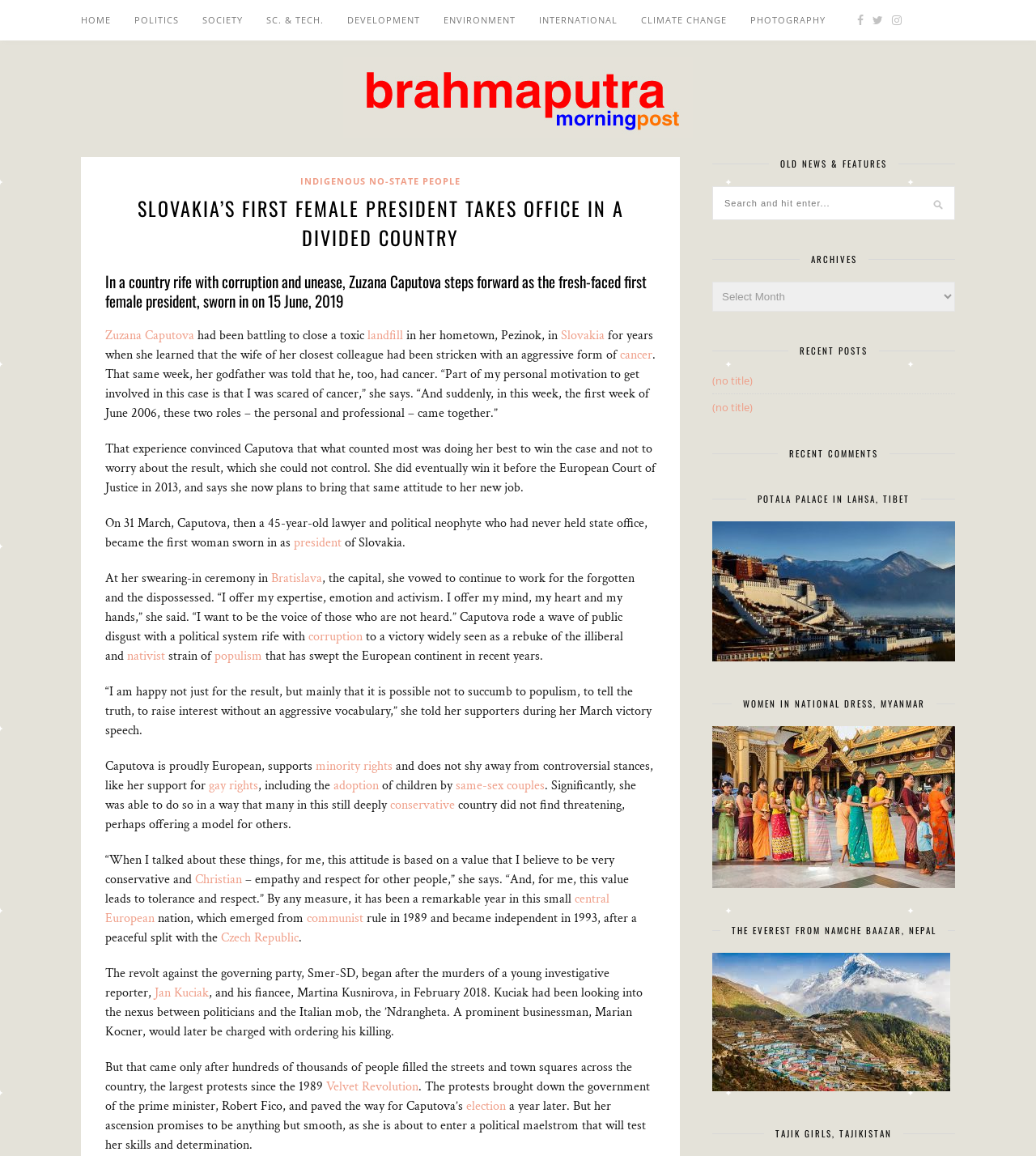Illustrate the webpage thoroughly, mentioning all important details.

The webpage is an online news article from The Brahmapura Morning Times, featuring a story about Slovakia's first female president, Zuzana Caputova, taking office in a divided country. 

At the top of the page, there is a navigation menu with links to various sections, including HOME, POLITICS, SOCIETY, SC. & TECH., DEVELOPMENT, ENVIRONMENT, INTERNATIONAL, CLIMATE CHANGE, and PHOTOGRAPHY. 

Below the navigation menu, there is a heading with the title of the news article, "SLOVAKIA’S FIRST FEMALE PRESIDENT TAKES OFFICE IN A DIVIDED COUNTRY". The article is divided into several paragraphs, describing Caputova's background, her motivation to get involved in politics, and her stance on various issues such as corruption, minority rights, and gay rights. 

There are also several links within the article, including links to related topics, such as the European Court of Justice, and links to other news articles. 

On the right side of the page, there are several sections, including OLD NEWS & FEATURES, ARCHIVES, RECENT POSTS, and RECENT COMMENTS. There are also several images, including a photo of the Potala Palace in Lhasa, Tibet, and a photo of women in national dress in Myanmar.